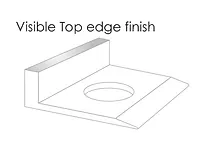What is the typical application of this type of finish?
Please provide a single word or phrase answer based on the image.

Flooring applications